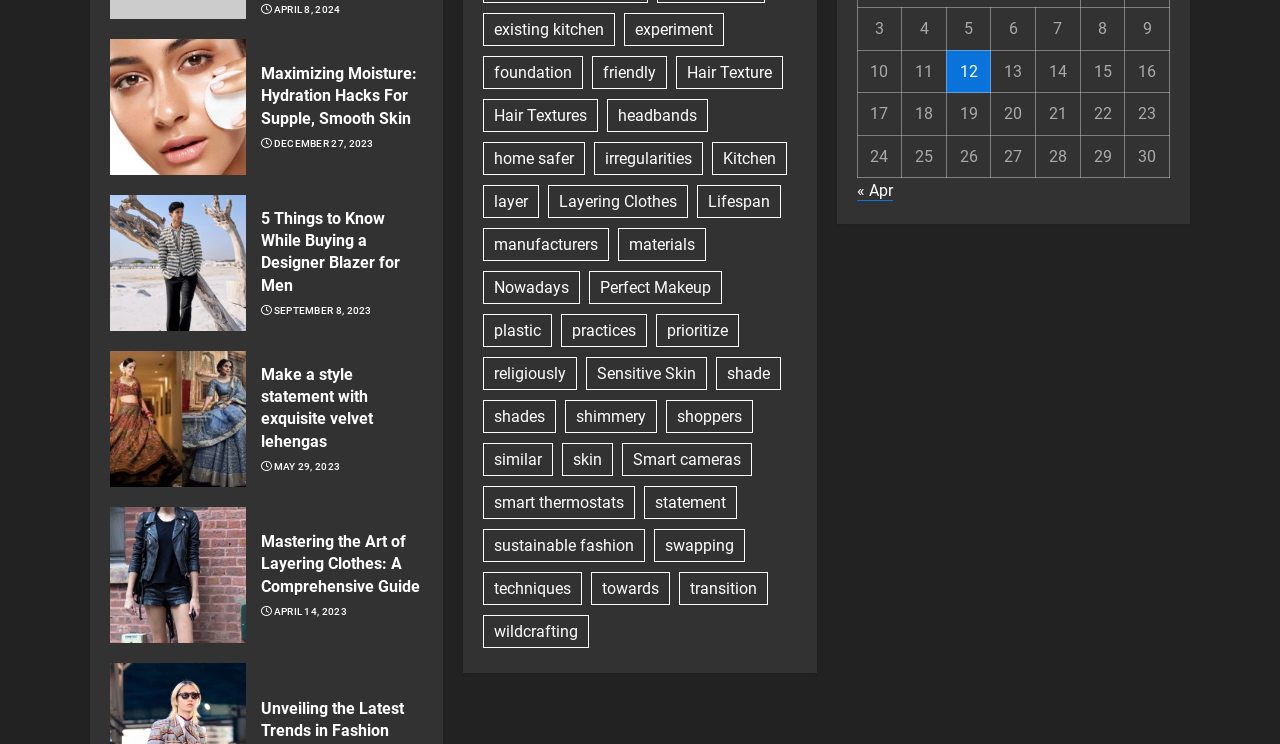Please give the bounding box coordinates of the area that should be clicked to fulfill the following instruction: "Click on 'Maximizing Moisture: Hydration Hacks For Supple, Smooth Skin'". The coordinates should be in the format of four float numbers from 0 to 1, i.e., [left, top, right, bottom].

[0.204, 0.084, 0.331, 0.175]